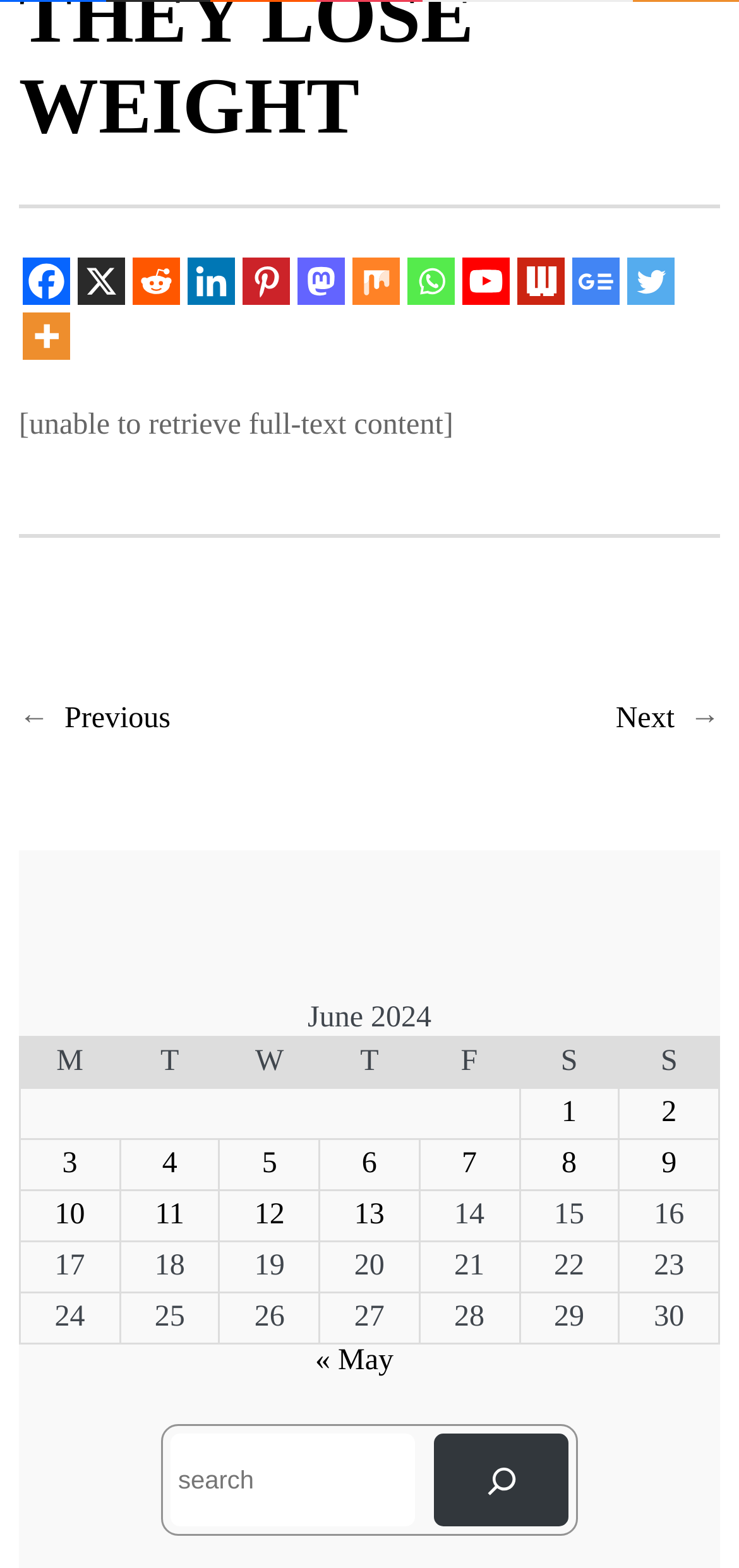Please locate the clickable area by providing the bounding box coordinates to follow this instruction: "Click on Twitter".

[0.849, 0.164, 0.913, 0.194]